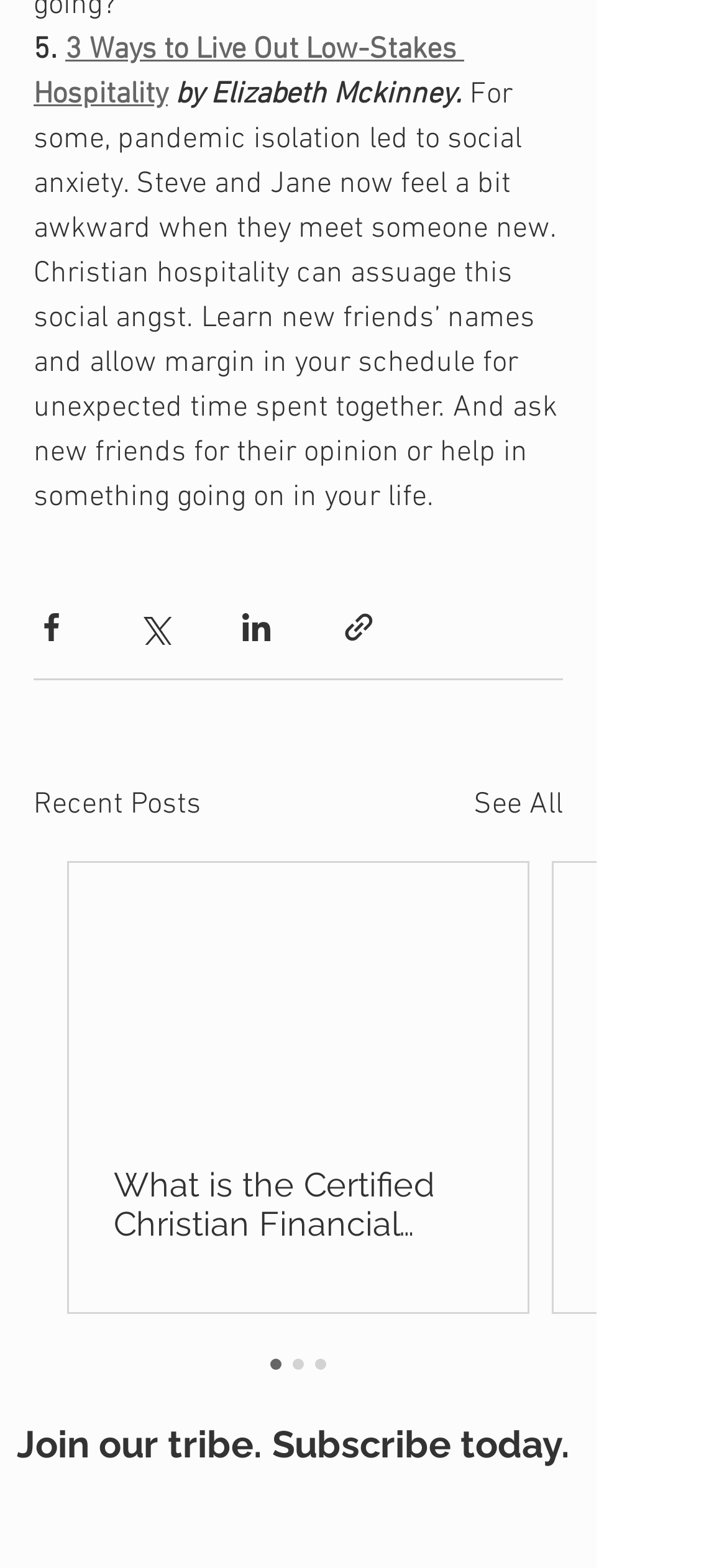Please find the bounding box coordinates of the element that you should click to achieve the following instruction: "Click the 'See All' link". The coordinates should be presented as four float numbers between 0 and 1: [left, top, right, bottom].

[0.651, 0.499, 0.774, 0.528]